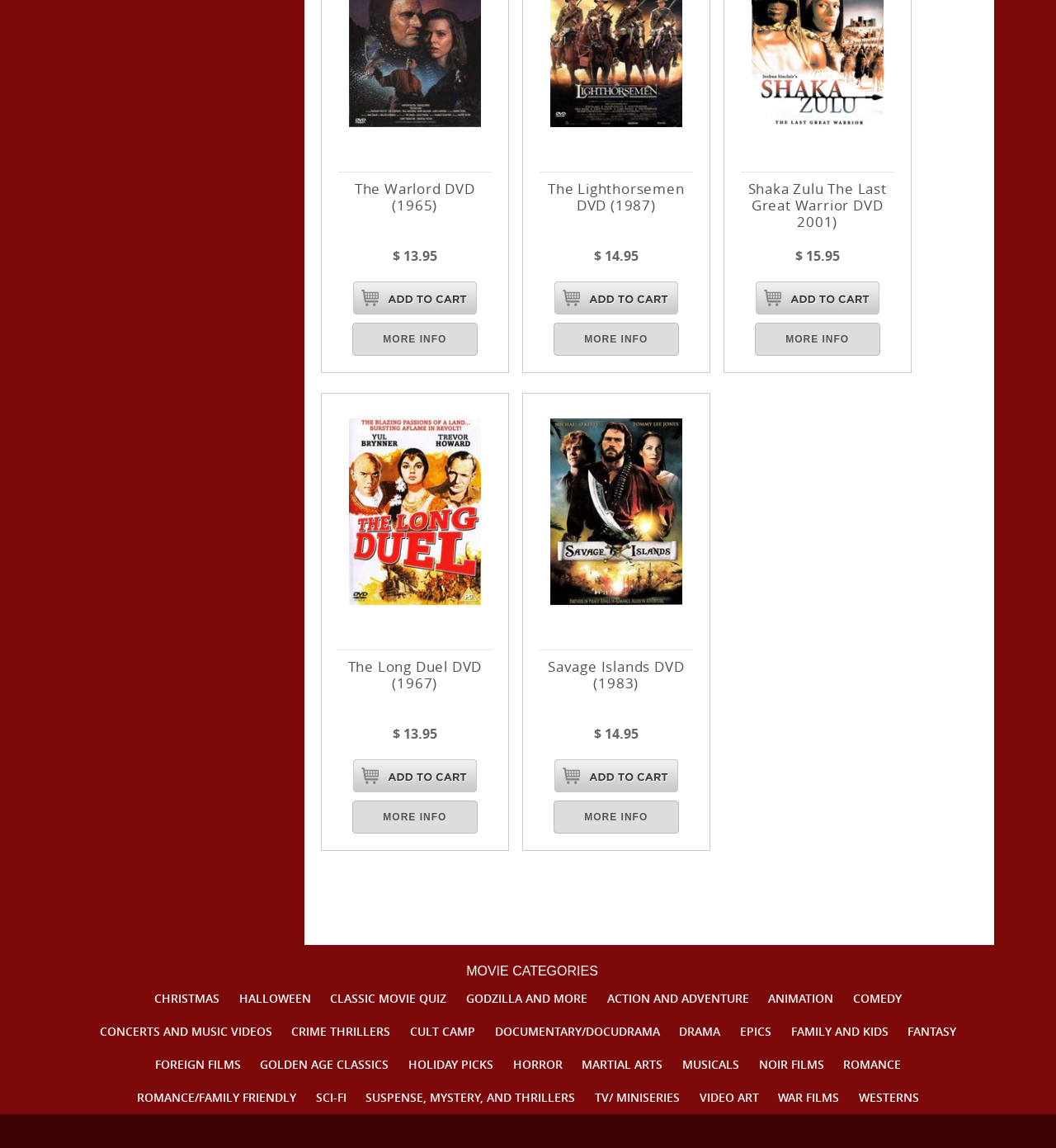Please locate the bounding box coordinates of the element that needs to be clicked to achieve the following instruction: "Click on CHRISTMAS". The coordinates should be four float numbers between 0 and 1, i.e., [left, top, right, bottom].

[0.146, 0.855, 0.208, 0.884]